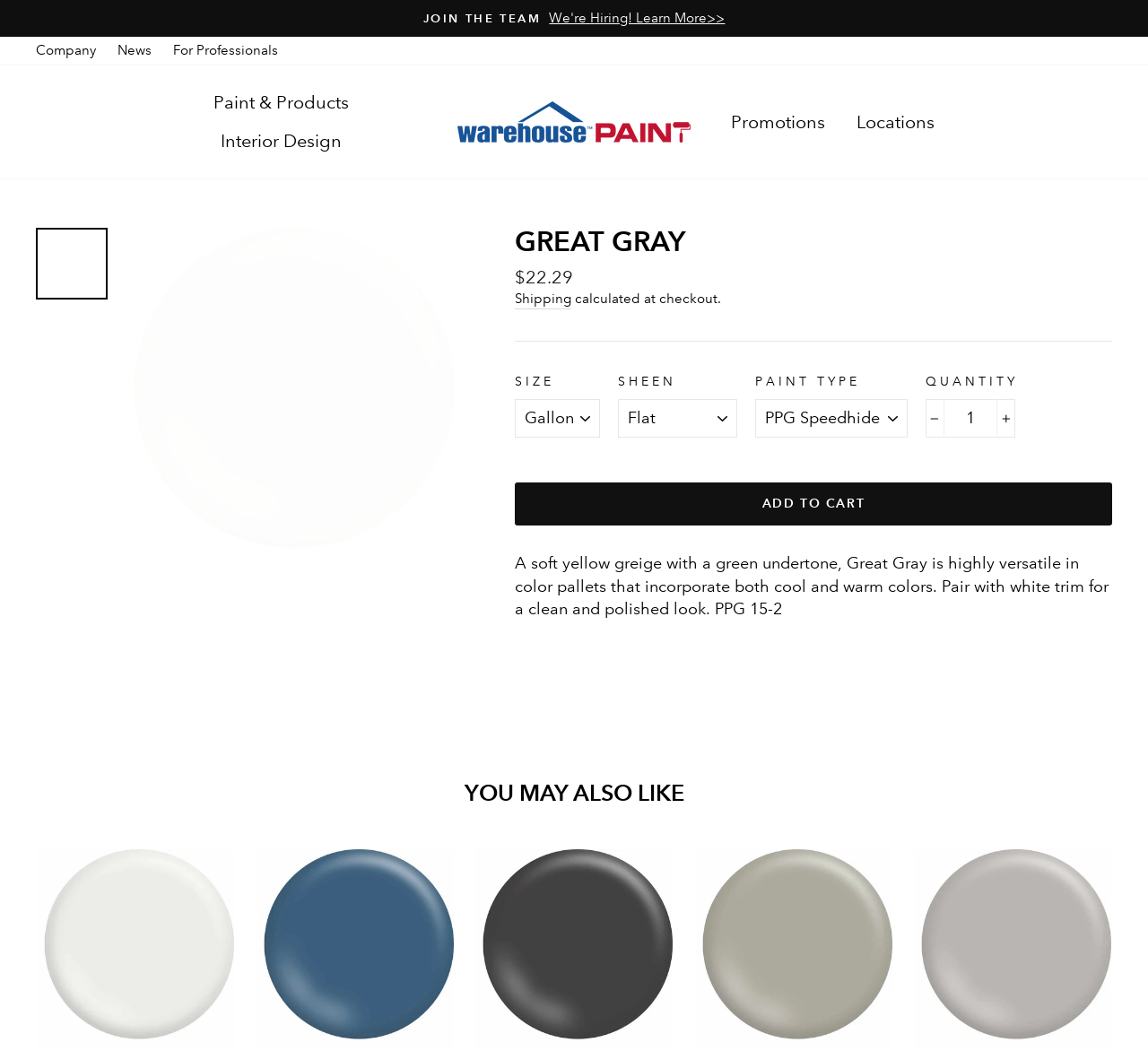Please identify the bounding box coordinates of the area that needs to be clicked to fulfill the following instruction: "Learn more about the company."

[0.023, 0.035, 0.091, 0.062]